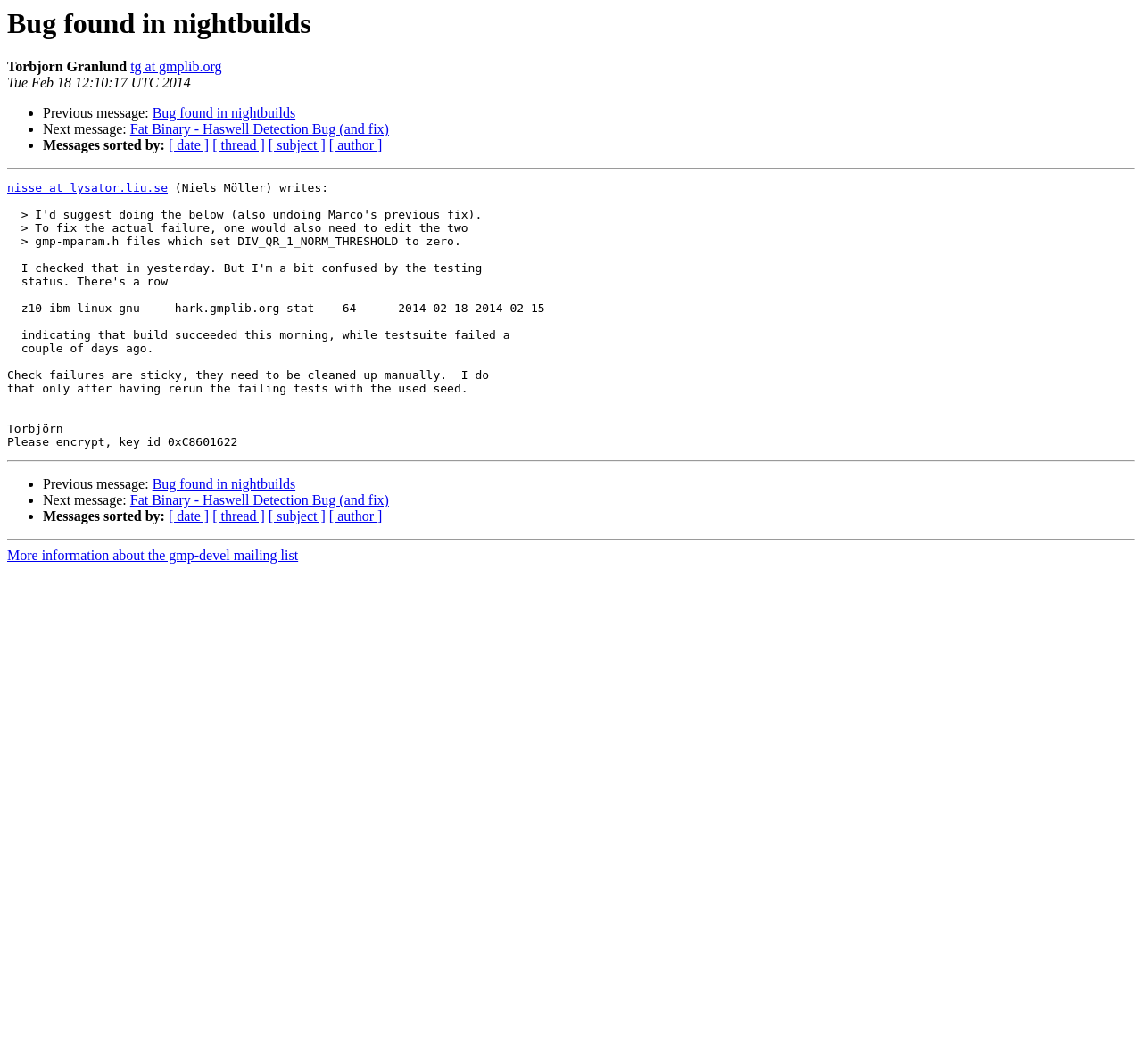What is the name of the mailing list?
Provide a thorough and detailed answer to the question.

The name of the mailing list can be found by looking at the link element 'More information about the gmp-devel mailing list' which is located at the bottom of the webpage.